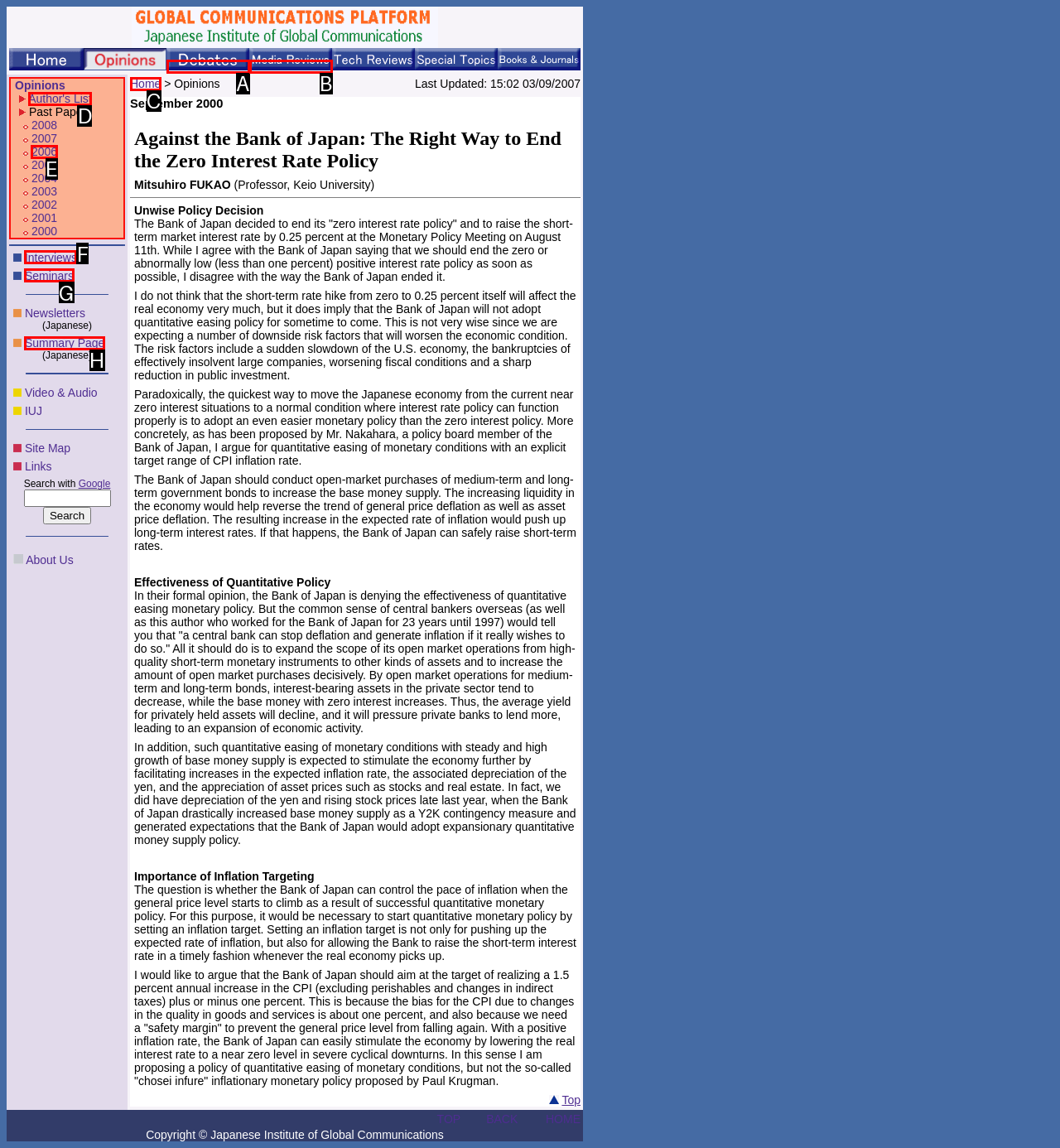Using the provided description: alt="debates" name="Image3", select the HTML element that corresponds to it. Indicate your choice with the option's letter.

A